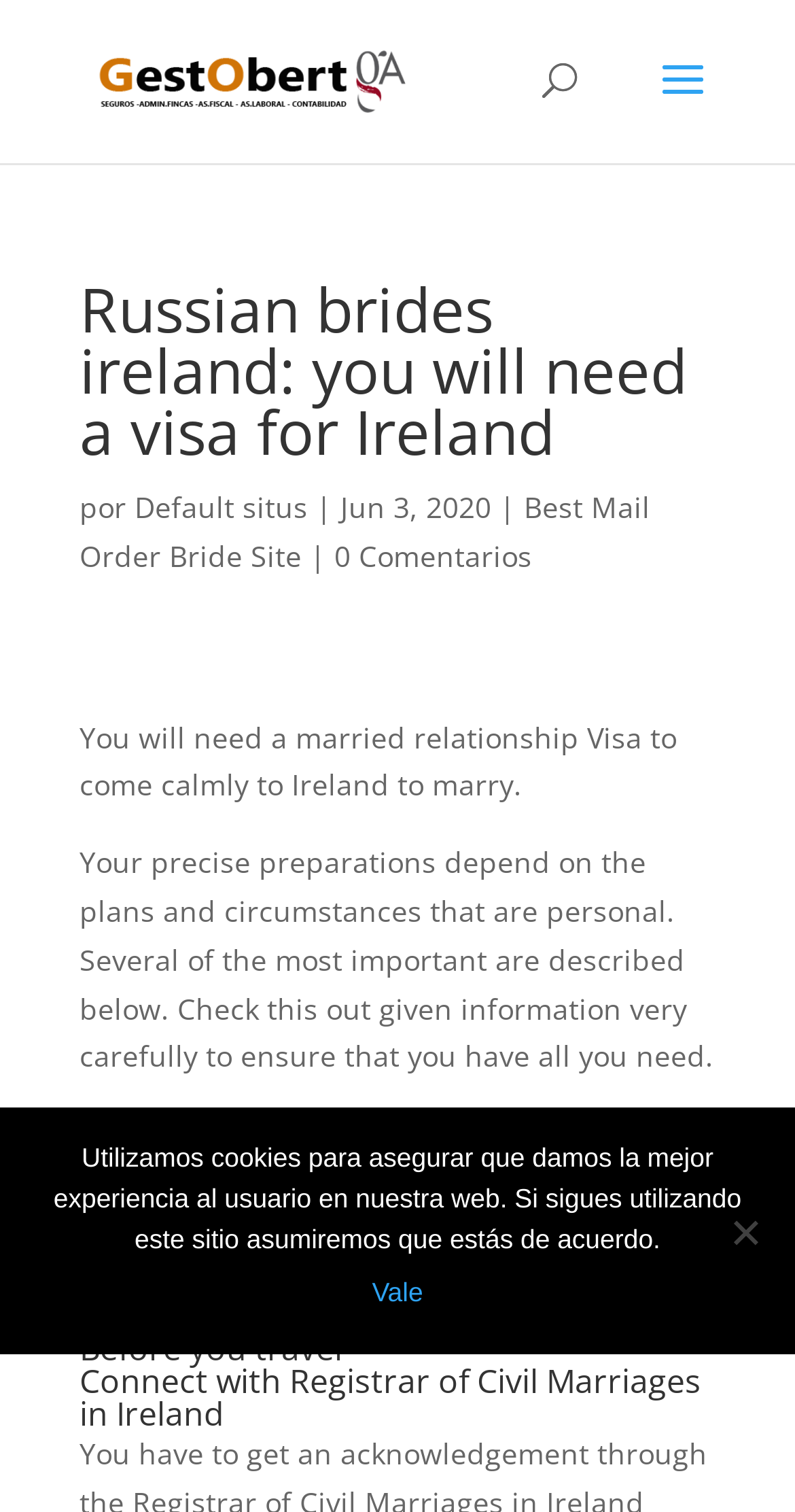What is the purpose of the link 'Best Mail Order Bride Site'?
Based on the screenshot, respond with a single word or phrase.

Find a bride